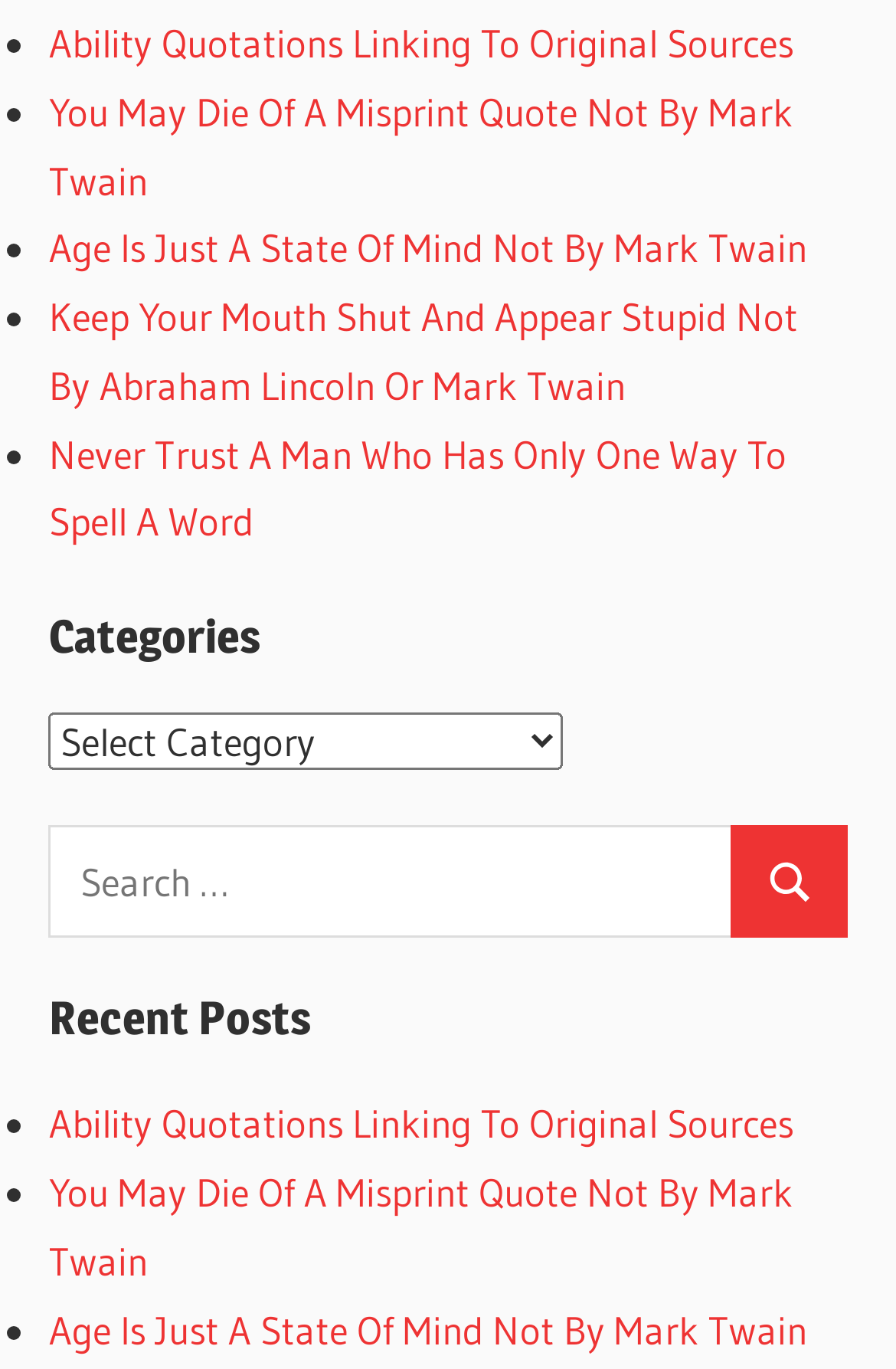Locate the bounding box coordinates of the element that should be clicked to execute the following instruction: "Select a category".

[0.054, 0.521, 0.629, 0.563]